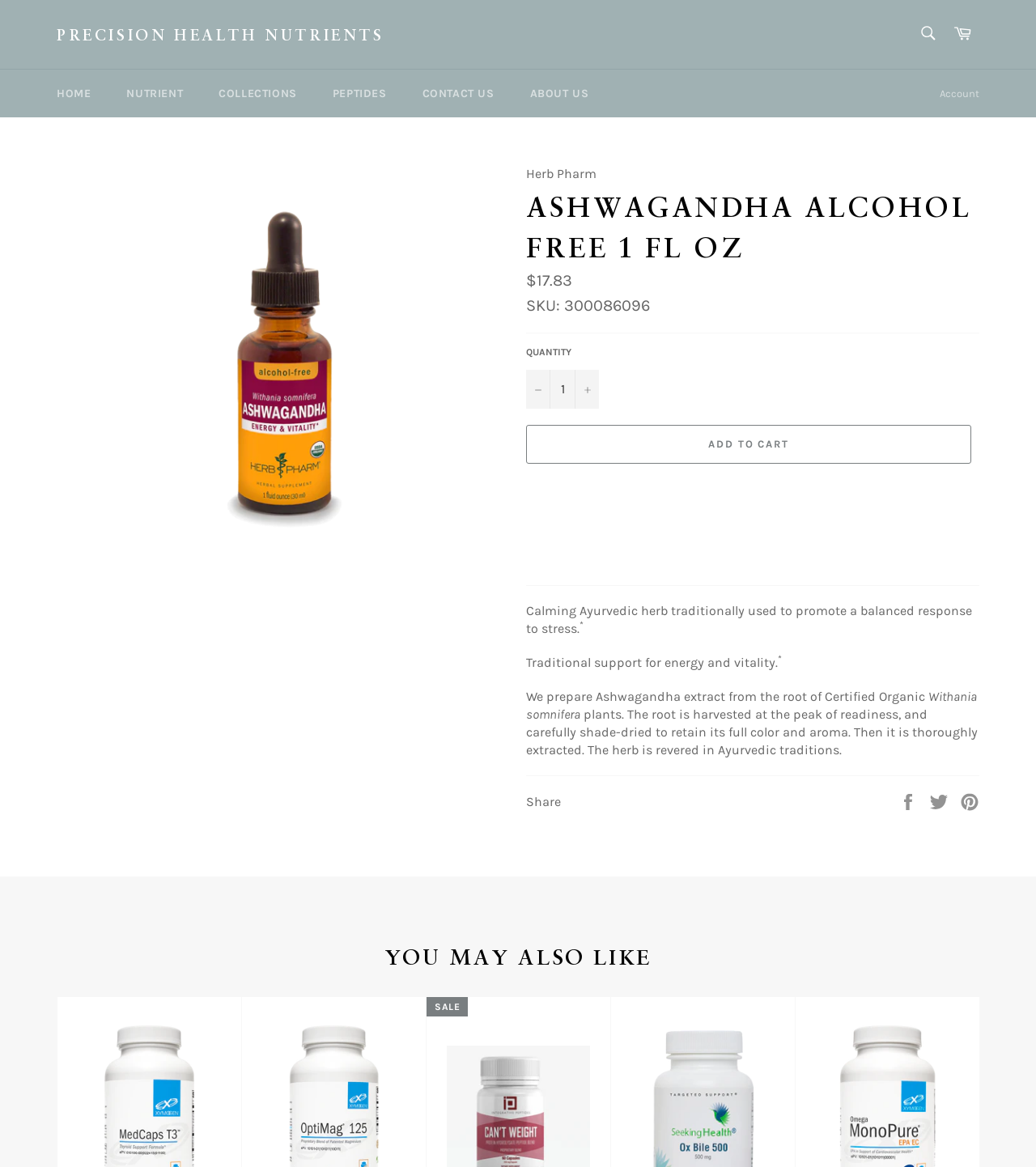Find the bounding box coordinates of the element you need to click on to perform this action: 'Add to cart'. The coordinates should be represented by four float values between 0 and 1, in the format [left, top, right, bottom].

[0.508, 0.364, 0.938, 0.397]